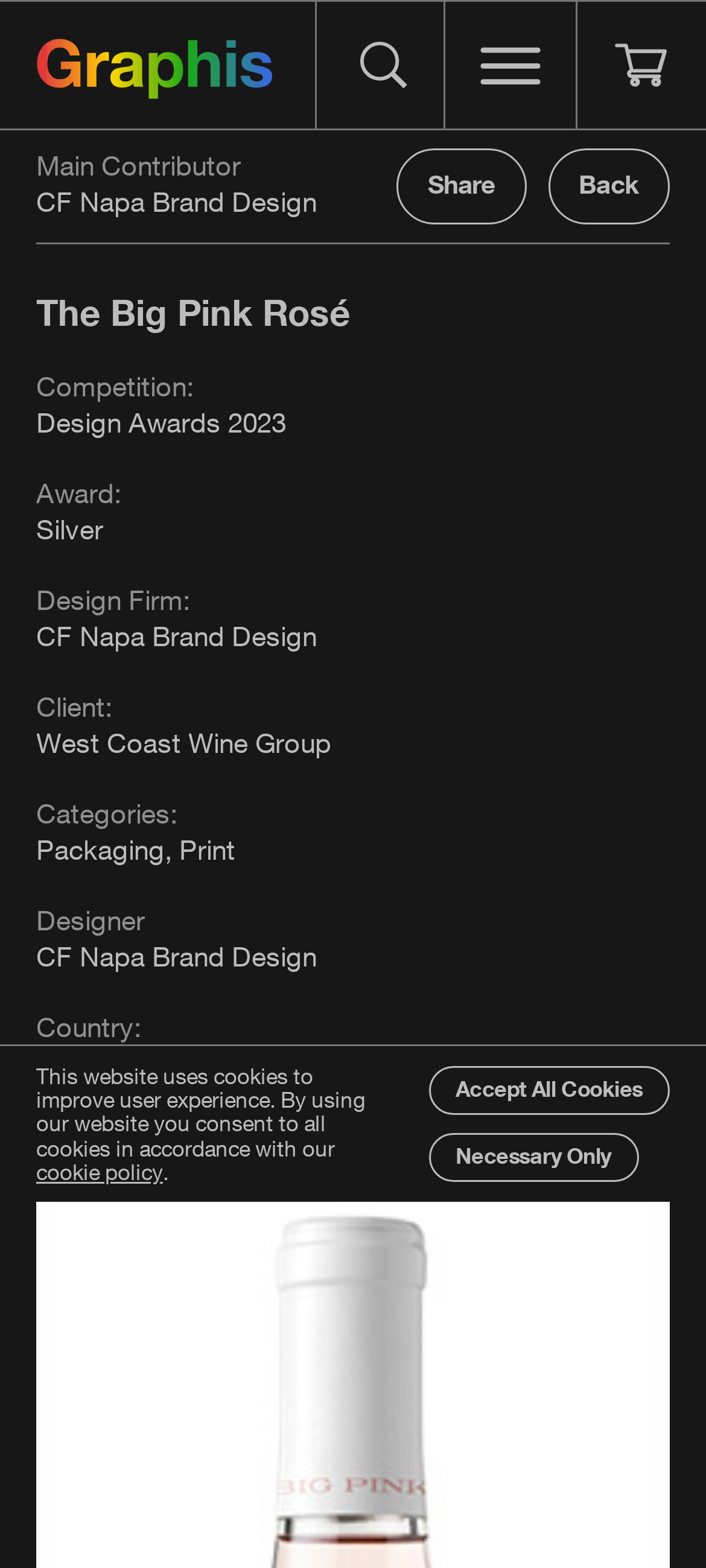Provide a one-word or short-phrase answer to the question:
What is the award won by the design?

Silver